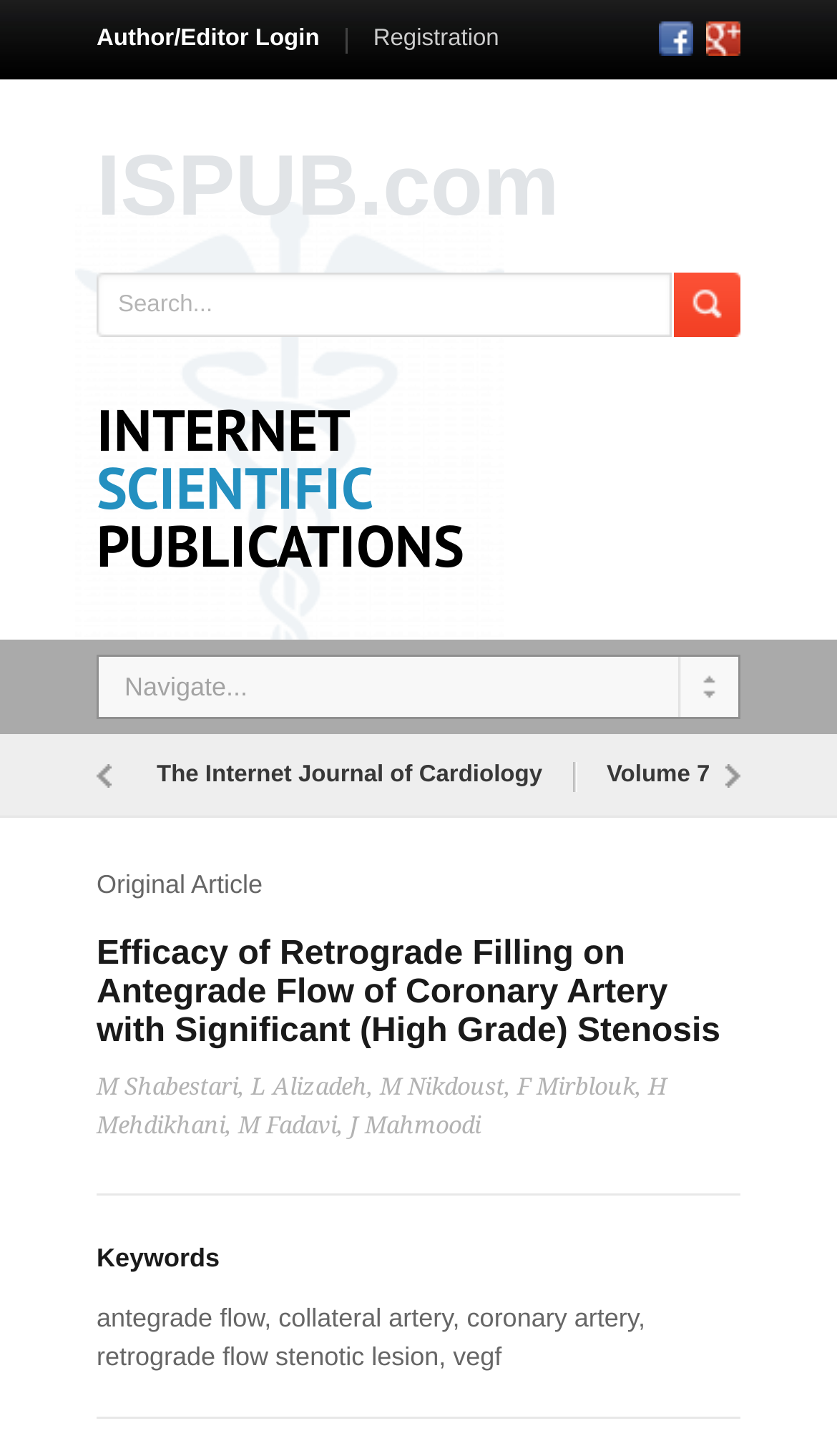Please provide a comprehensive response to the question below by analyzing the image: 
How many authors are listed for the article?

I looked for the list of authors, which are M Shabestari, L Alizadeh, M Nikdoust, F Mirblouk, H Mehdikhani, M Fadavi, and J Mahmoodi, so the answer is 7.